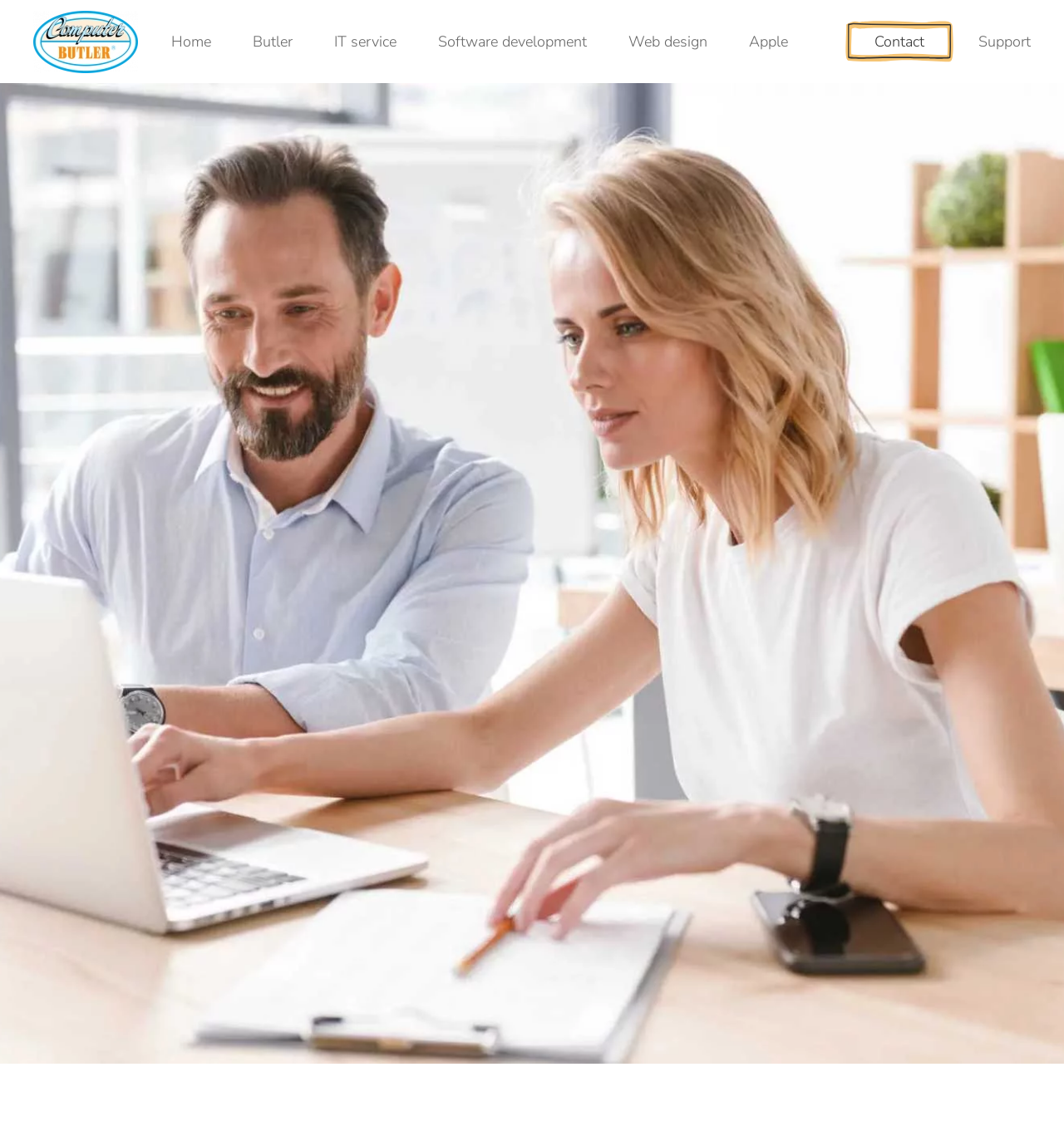Given the element description Skip to main content, predict the bounding box coordinates for the UI element in the webpage screenshot. The format should be (top-left x, top-left y, bottom-right x, bottom-right y), and the values should be between 0 and 1.

[0.035, 0.034, 0.162, 0.052]